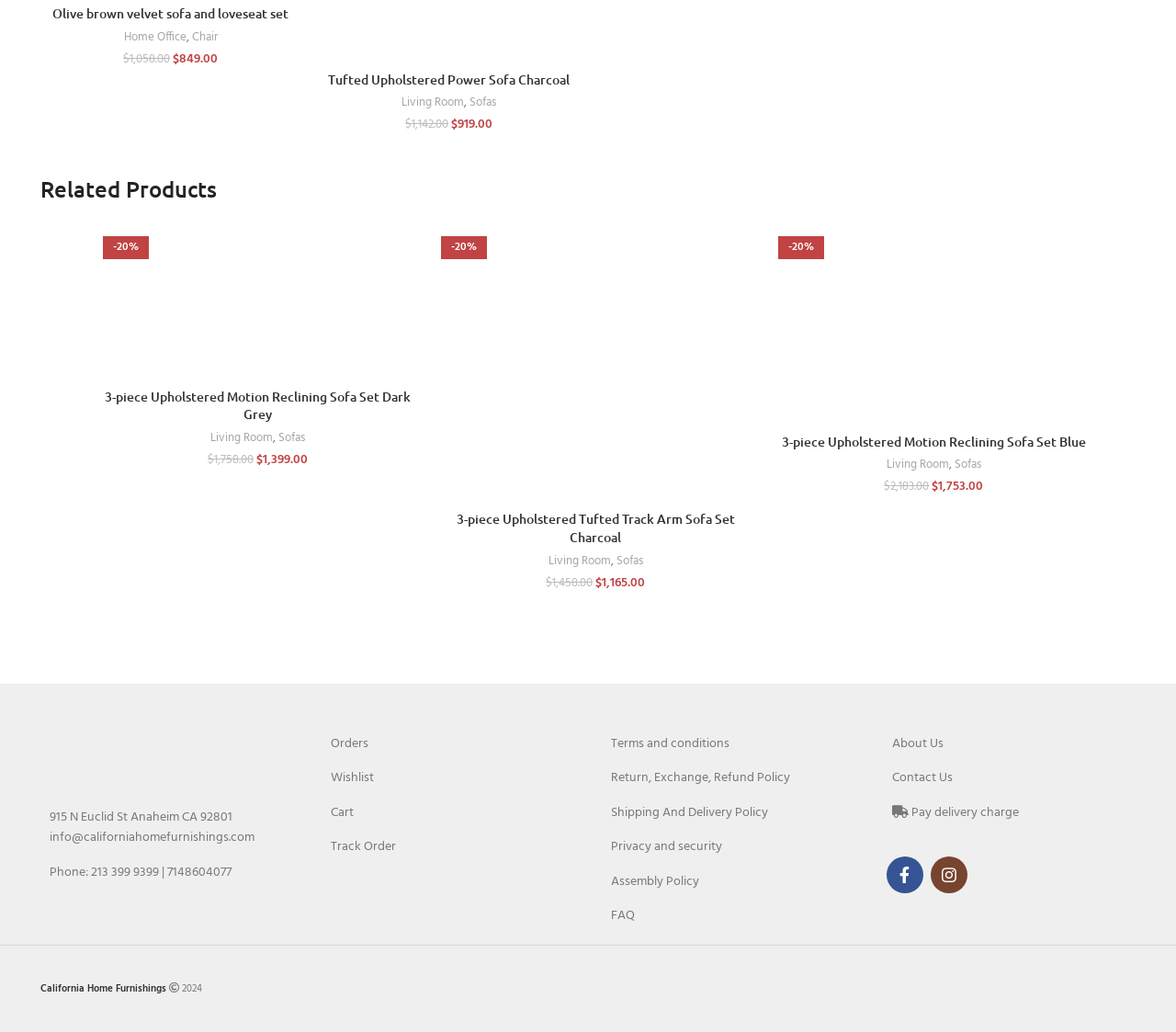Please respond to the question using a single word or phrase:
How many links are there in the footer section?

8